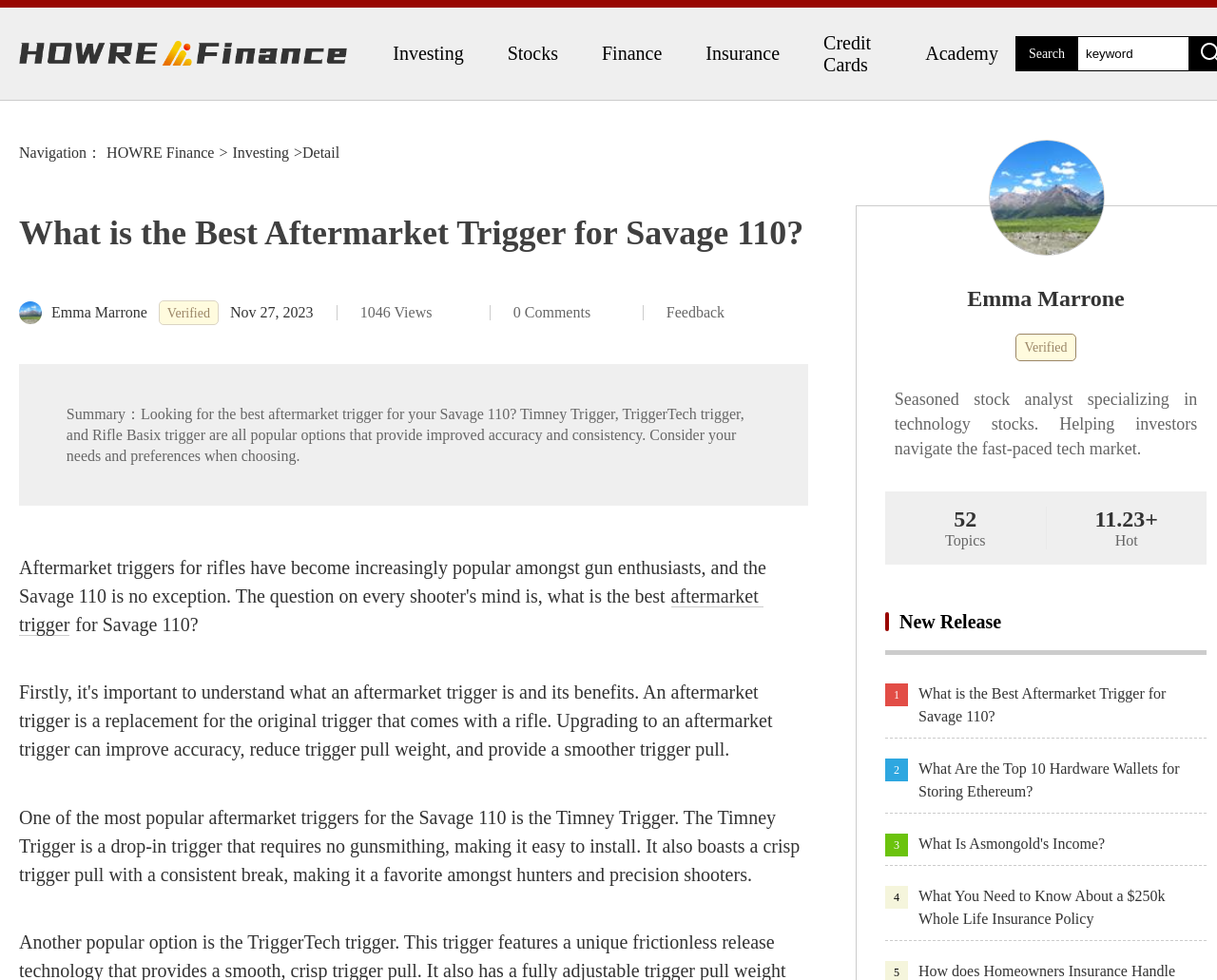Reply to the question below using a single word or brief phrase:
What is the date of the current article?

Nov 27, 2023